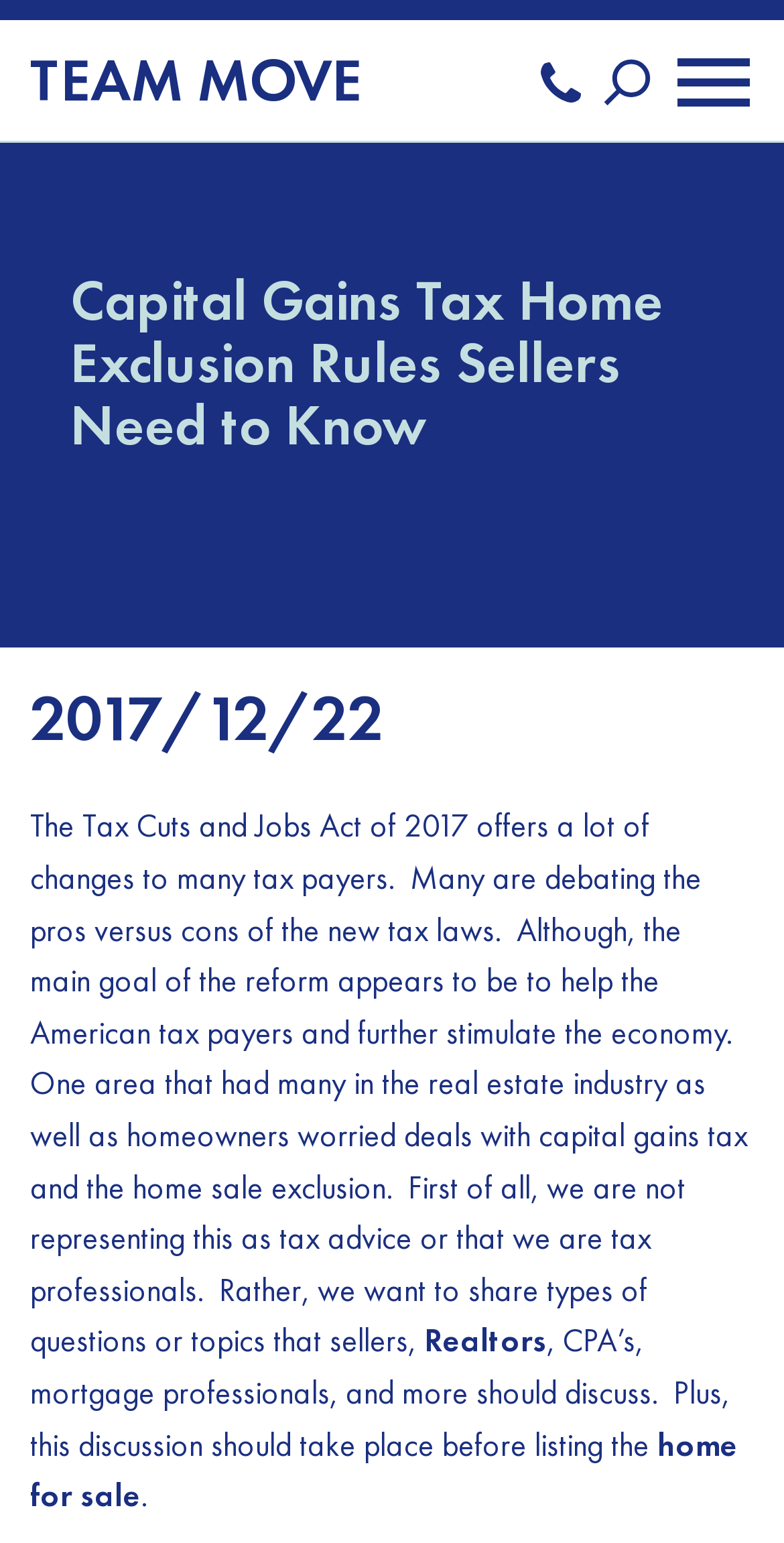Explain the webpage's layout and main content in detail.

The webpage appears to be an article discussing the changes in capital gains tax rules for 2018 and their impact on homeowners and sellers. At the top left of the page, there is a link labeled "TEAM MOVE". On the top right, there is a heading labeled "Search" and a link with an accompanying image. 

Below the top section, there is a prominent heading that reads "Capital Gains Tax Home Exclusion Rules Sellers Need to Know". Under this heading, there is a section with a header that spans almost the entire width of the page. Within this section, there is a link with a date "2017/12/22" on the left side, and a block of text that summarizes the article's content. The text explains that the Tax Cuts and Jobs Act of 2017 has introduced changes to tax laws, and specifically discusses the impact of these changes on capital gains tax and the home sale exclusion. The text also mentions that the article is not intended as tax advice, but rather as a discussion of topics that sellers, realtors, and other professionals should consider.

There are also links to related topics, such as "Realtors" and "home for sale", scattered throughout the text. Overall, the webpage appears to be an informative article discussing the implications of tax law changes on the real estate industry.